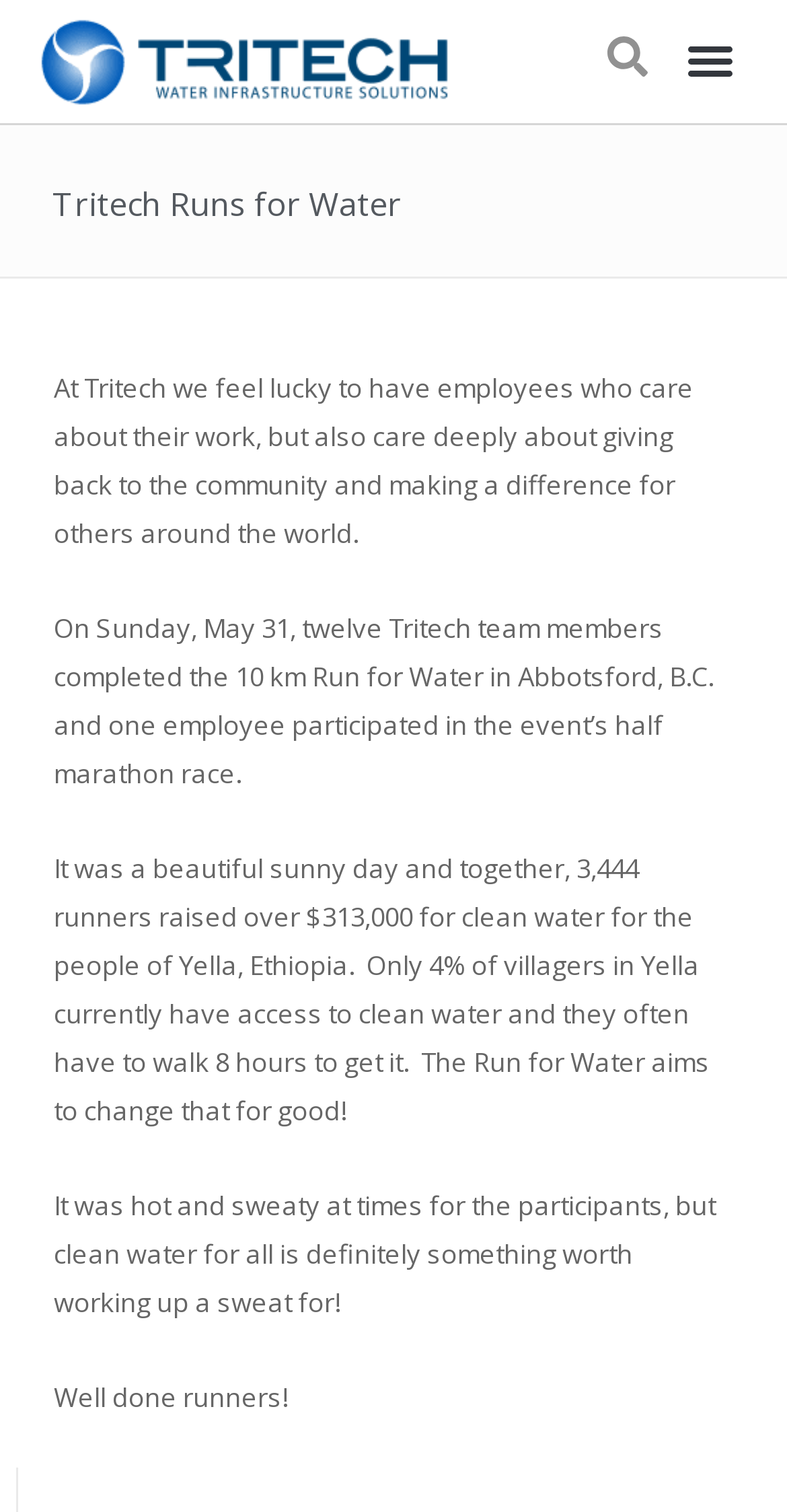Identify the bounding box for the described UI element. Provide the coordinates in (top-left x, top-left y, bottom-right x, bottom-right y) format with values ranging from 0 to 1: Menu

[0.858, 0.017, 0.95, 0.065]